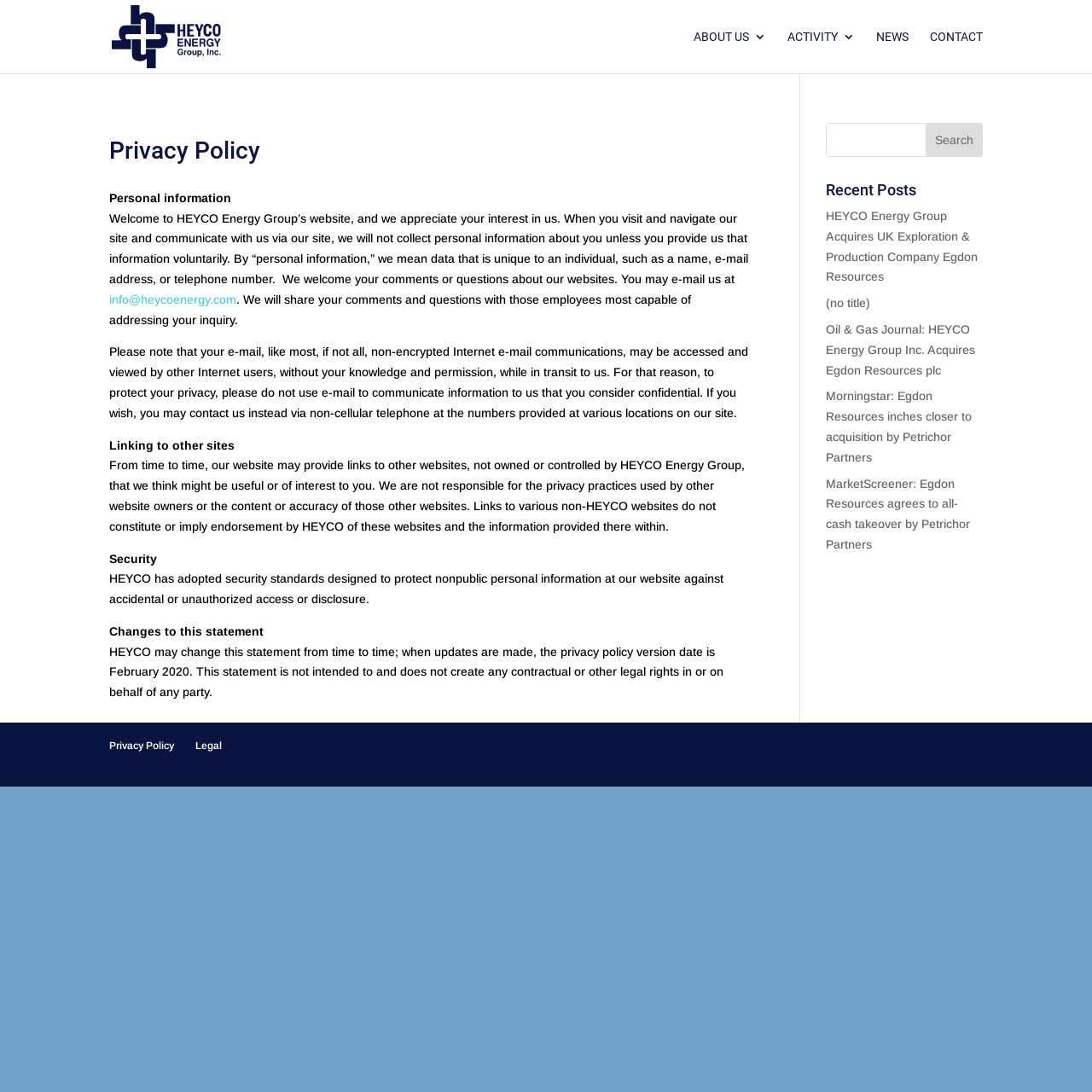Please identify the bounding box coordinates of the region to click in order to complete the given instruction: "Click HEYCO Energy Group". The coordinates should be four float numbers between 0 and 1, i.e., [left, top, right, bottom].

[0.102, 0.026, 0.203, 0.039]